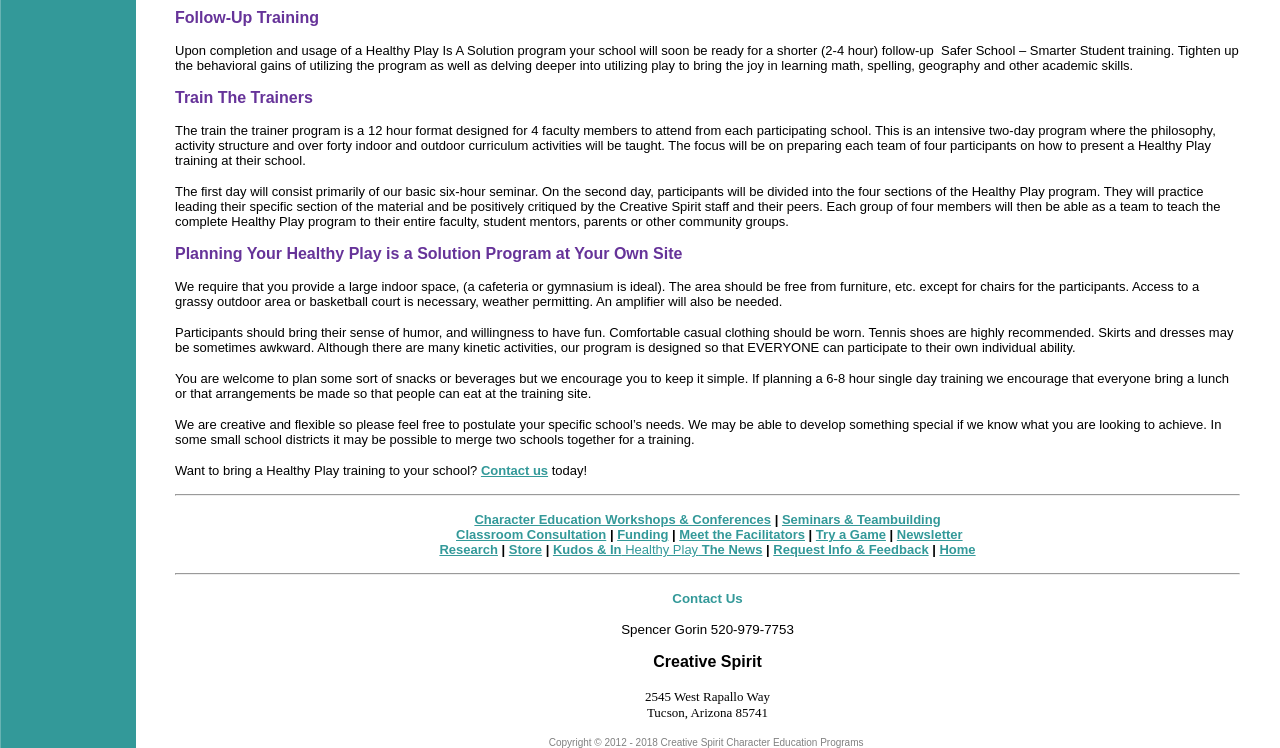What is the purpose of the 'Character Education Workshops & Conferences' link?
Provide a detailed and extensive answer to the question.

The link 'Character Education Workshops & Conferences' is likely provided to allow users to access information or register for workshops and conferences related to character education, which is a key aspect of the Healthy Play program.